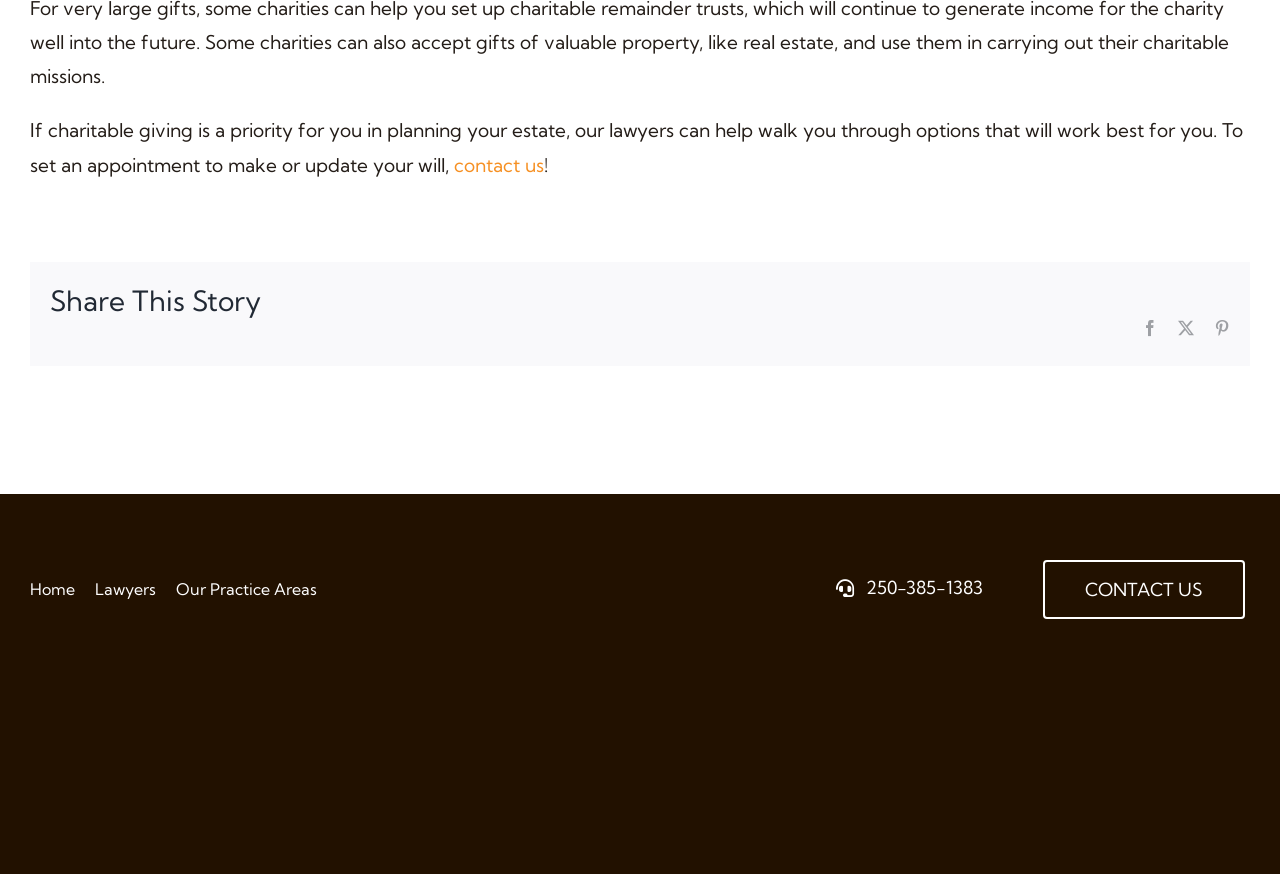Use the details in the image to answer the question thoroughly: 
What is the phone number to contact?

I found the phone number by looking at the link element with the text '250-385-1383' located at the bottom of the page, which is likely a contact information section.